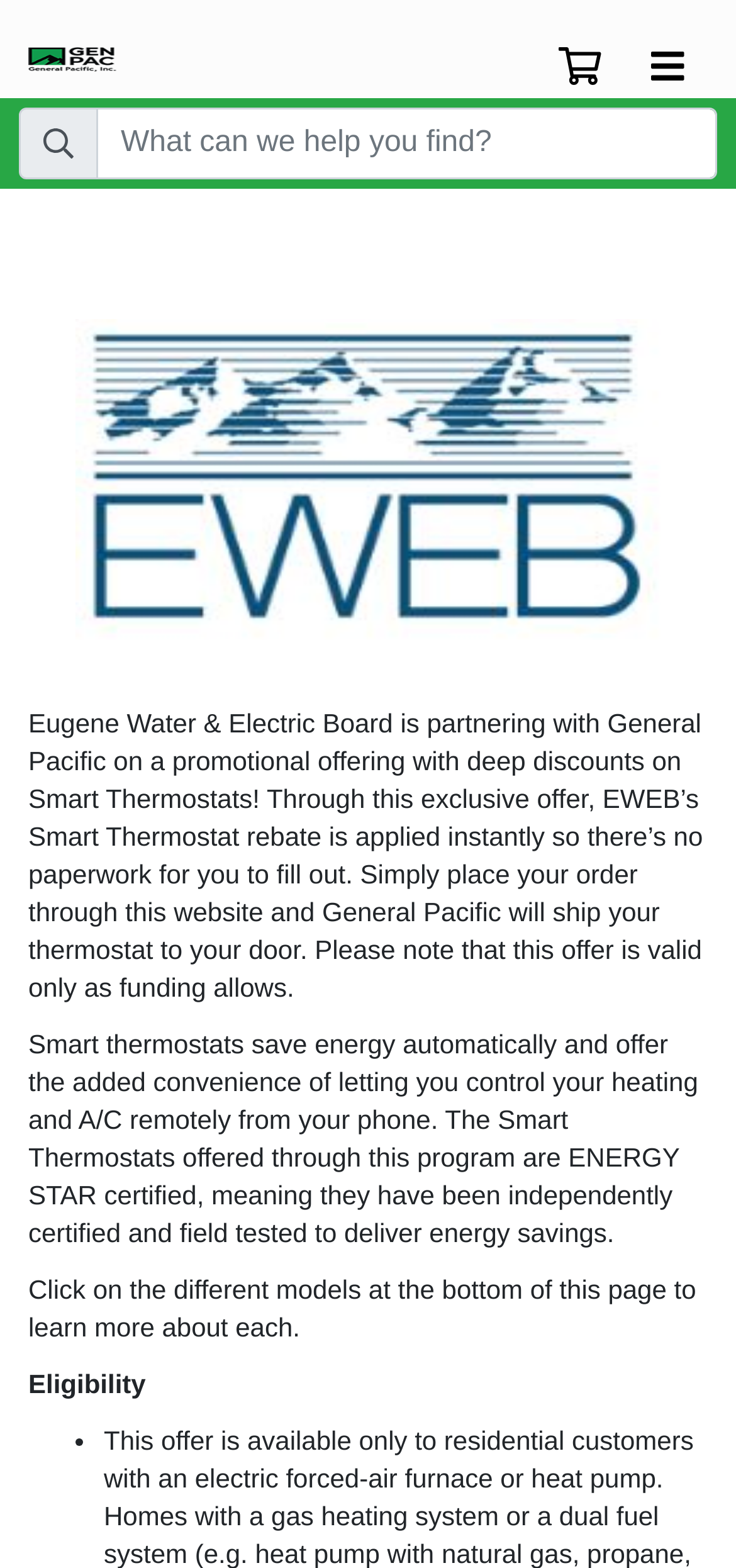Answer the following inquiry with a single word or phrase:
What is required to use the search function?

Search term